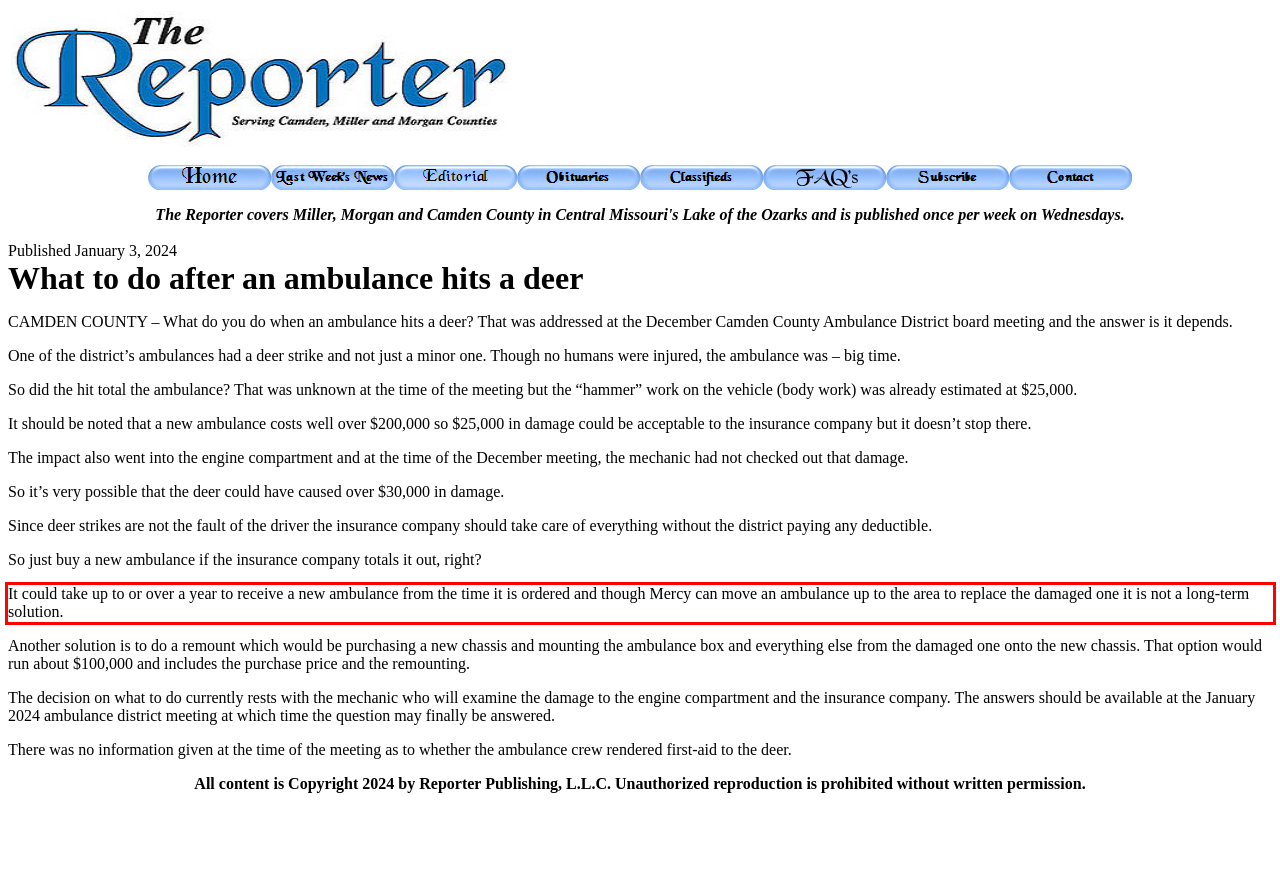Using the provided screenshot of a webpage, recognize the text inside the red rectangle bounding box by performing OCR.

It could take up to or over a year to receive a new ambulance from the time it is ordered and though Mercy can move an ambulance up to the area to replace the damaged one it is not a long-term solution.